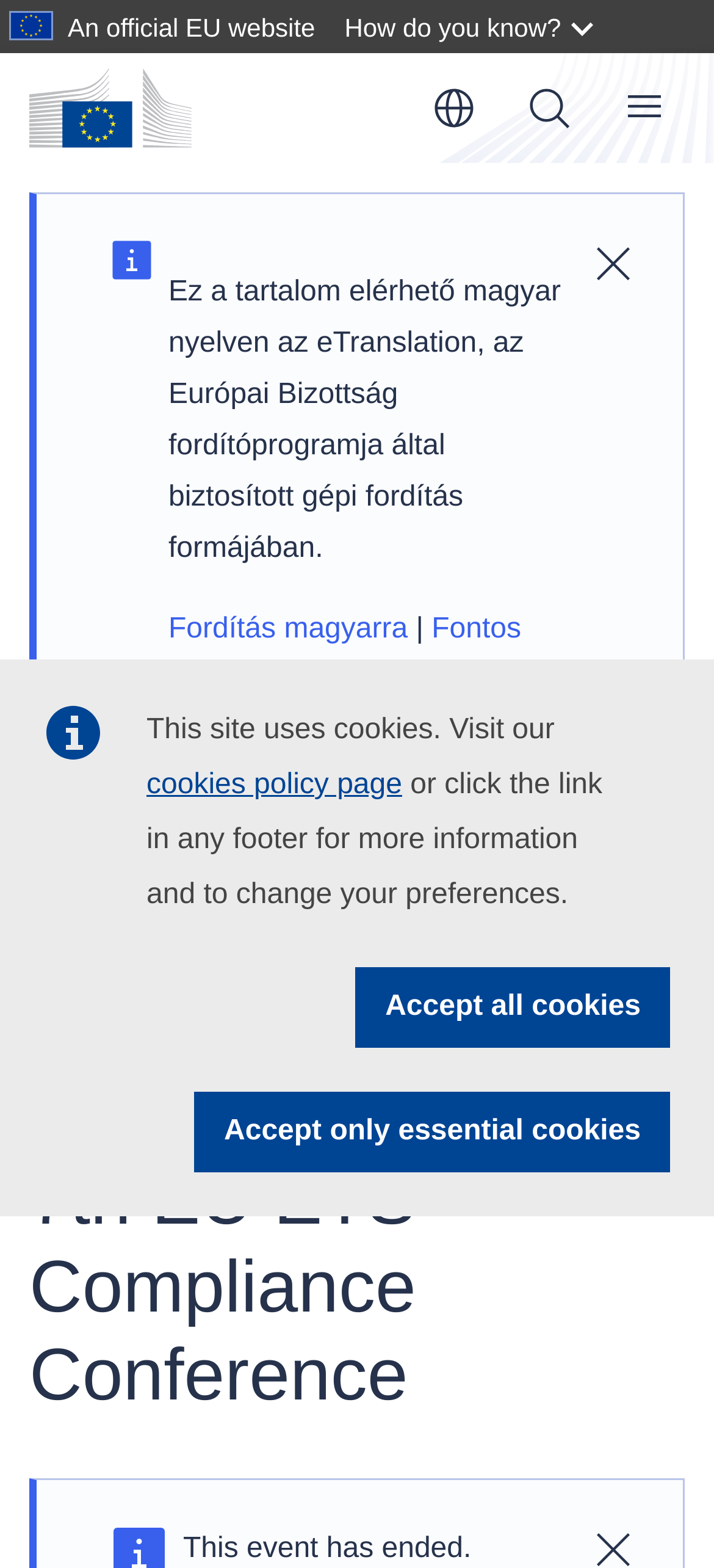Identify the bounding box coordinates of the area you need to click to perform the following instruction: "Change language".

[0.579, 0.043, 0.692, 0.095]